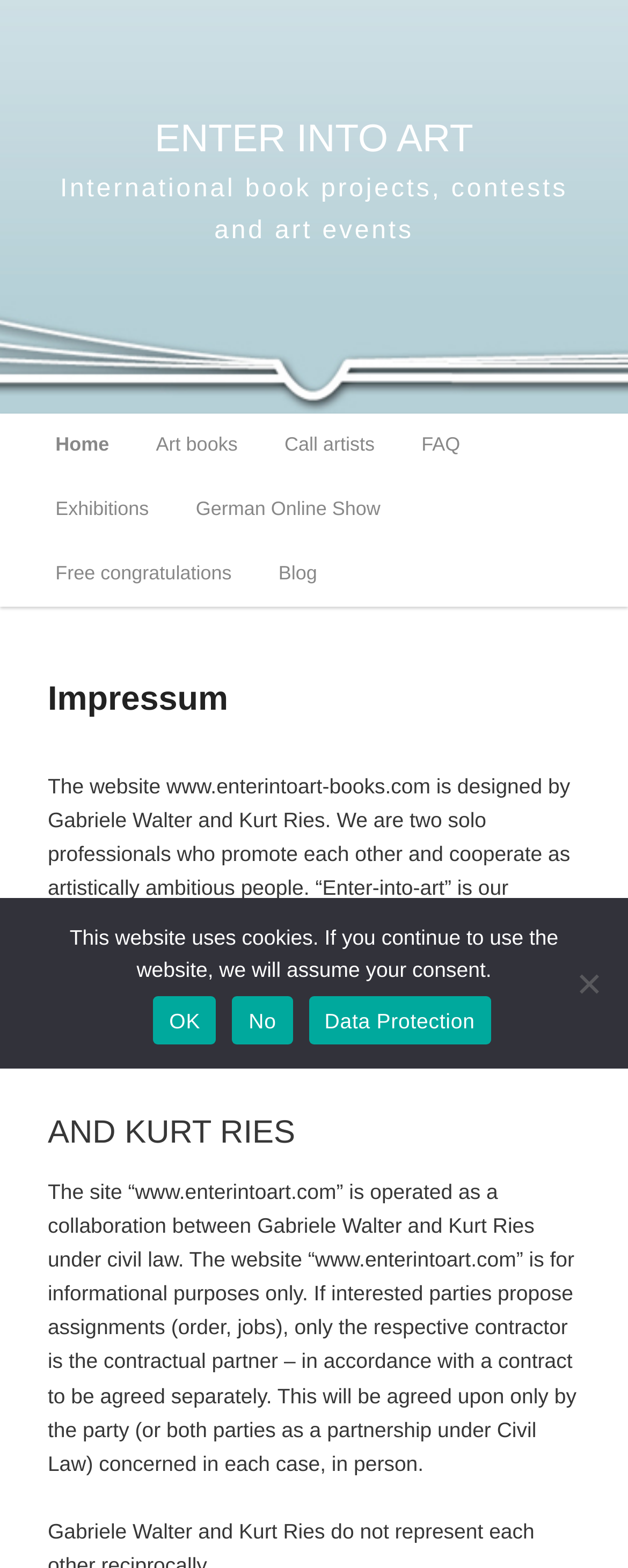Provide the bounding box coordinates of the UI element that matches the description: "Art books".

[0.211, 0.264, 0.416, 0.305]